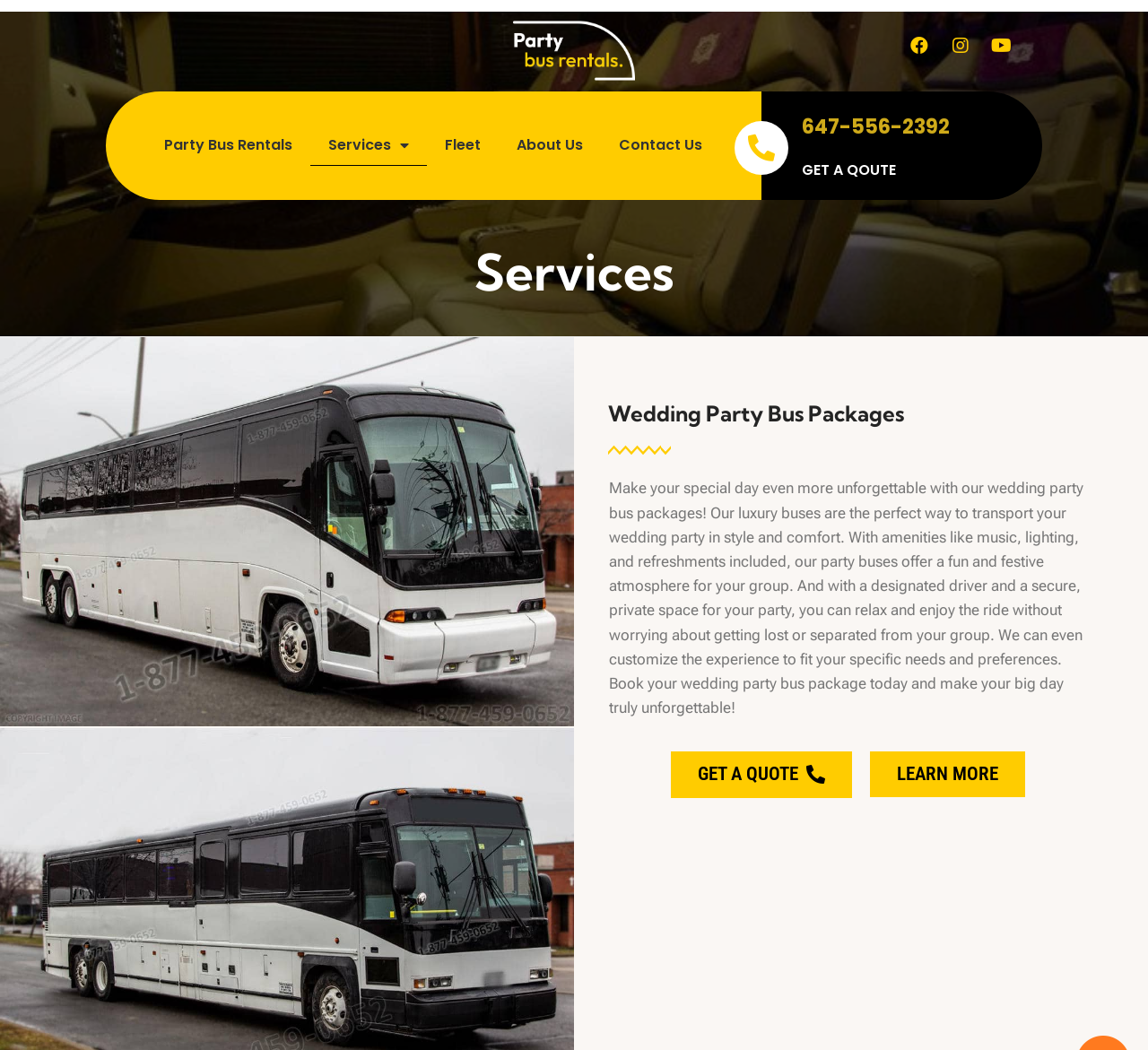Ascertain the bounding box coordinates for the UI element detailed here: "Get a Quote". The coordinates should be provided as [left, top, right, bottom] with each value being a float between 0 and 1.

[0.584, 0.716, 0.742, 0.76]